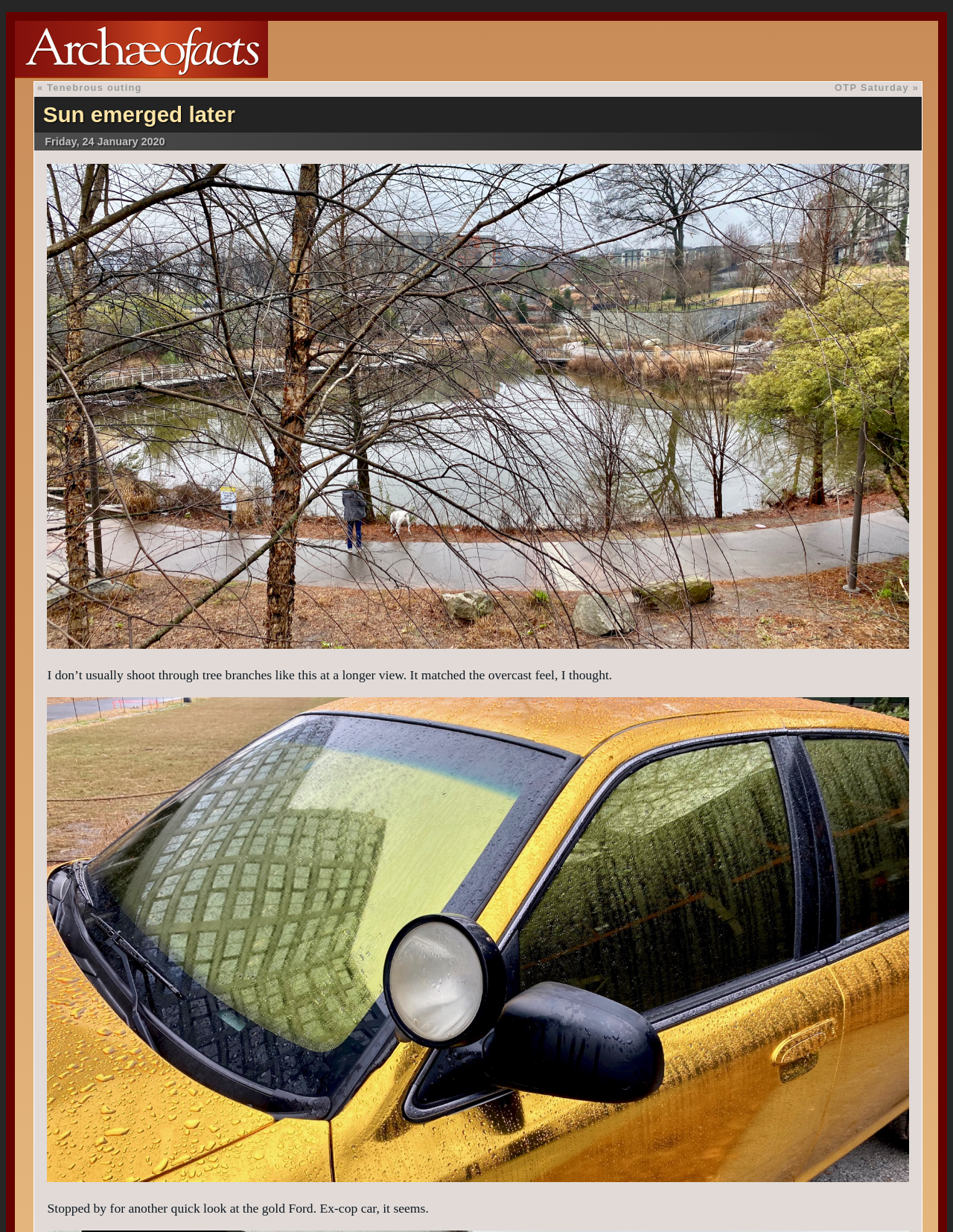Identify the bounding box for the UI element that is described as follows: "Pinterest".

None